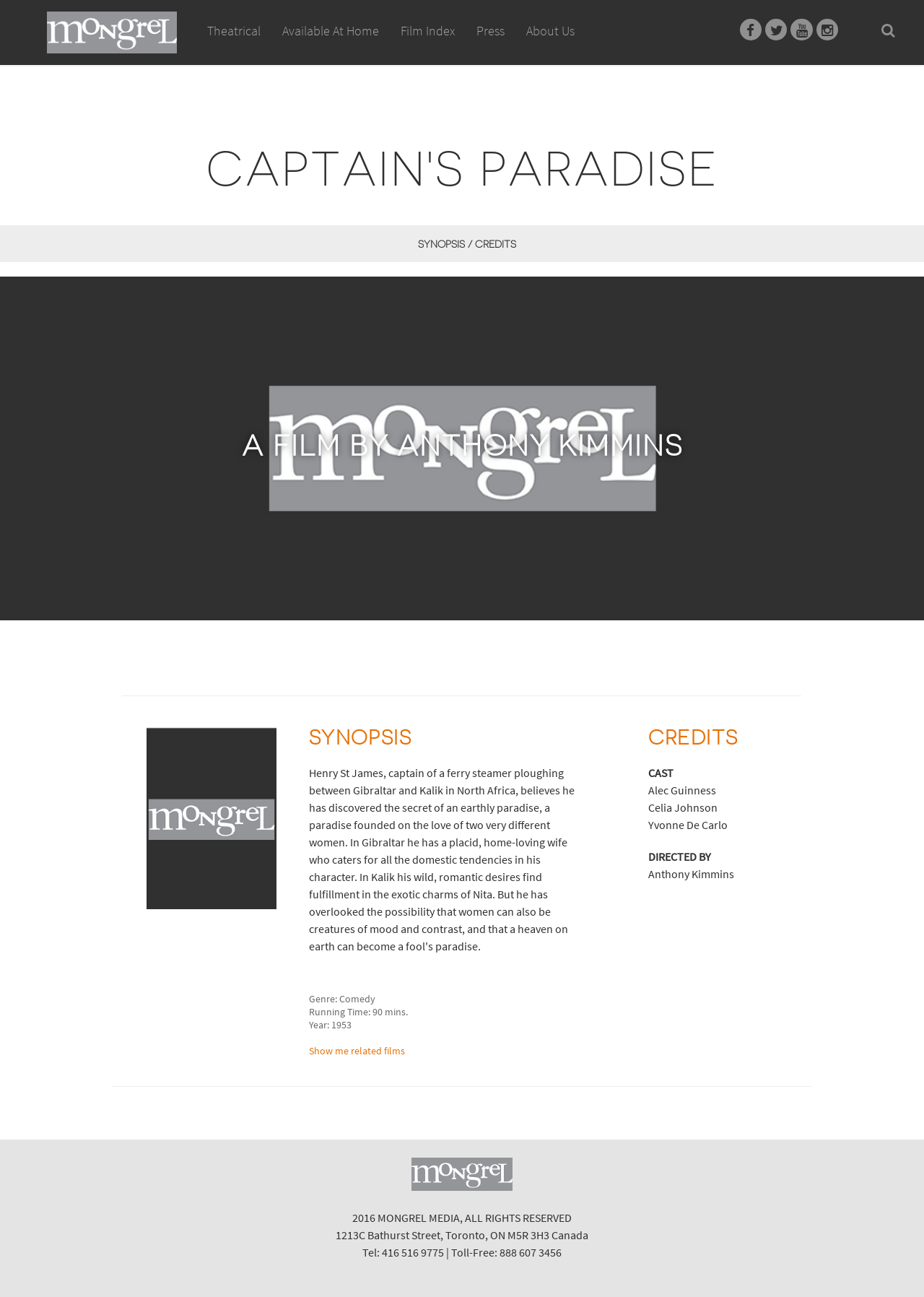Determine the bounding box coordinates of the element that should be clicked to execute the following command: "Click on Press".

[0.514, 0.0, 0.548, 0.072]